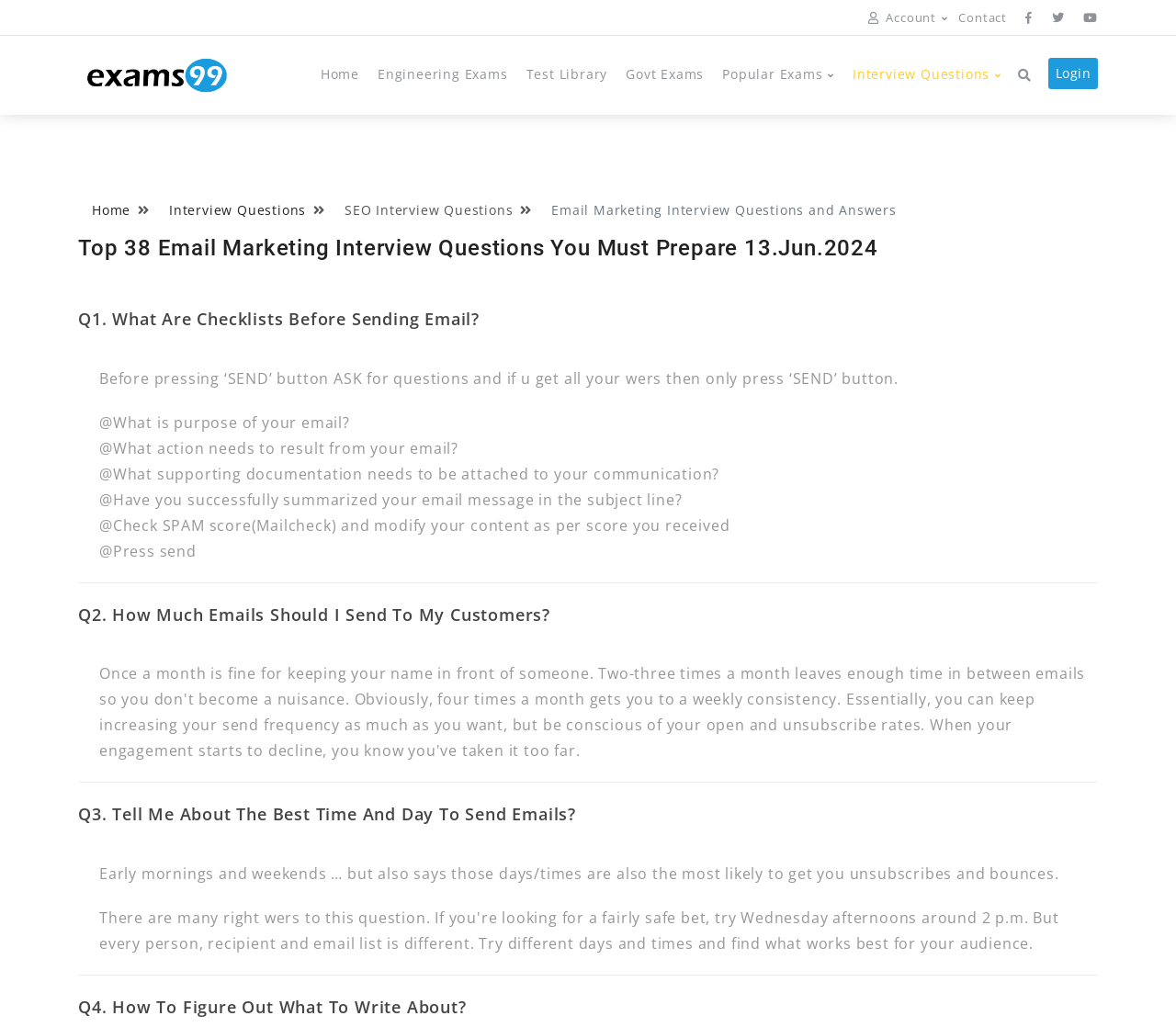How many interview questions are provided on this webpage?
Using the image as a reference, answer the question in detail.

The webpage provides a total of 38 email marketing interview questions and answers to help candidates prepare for their interviews.